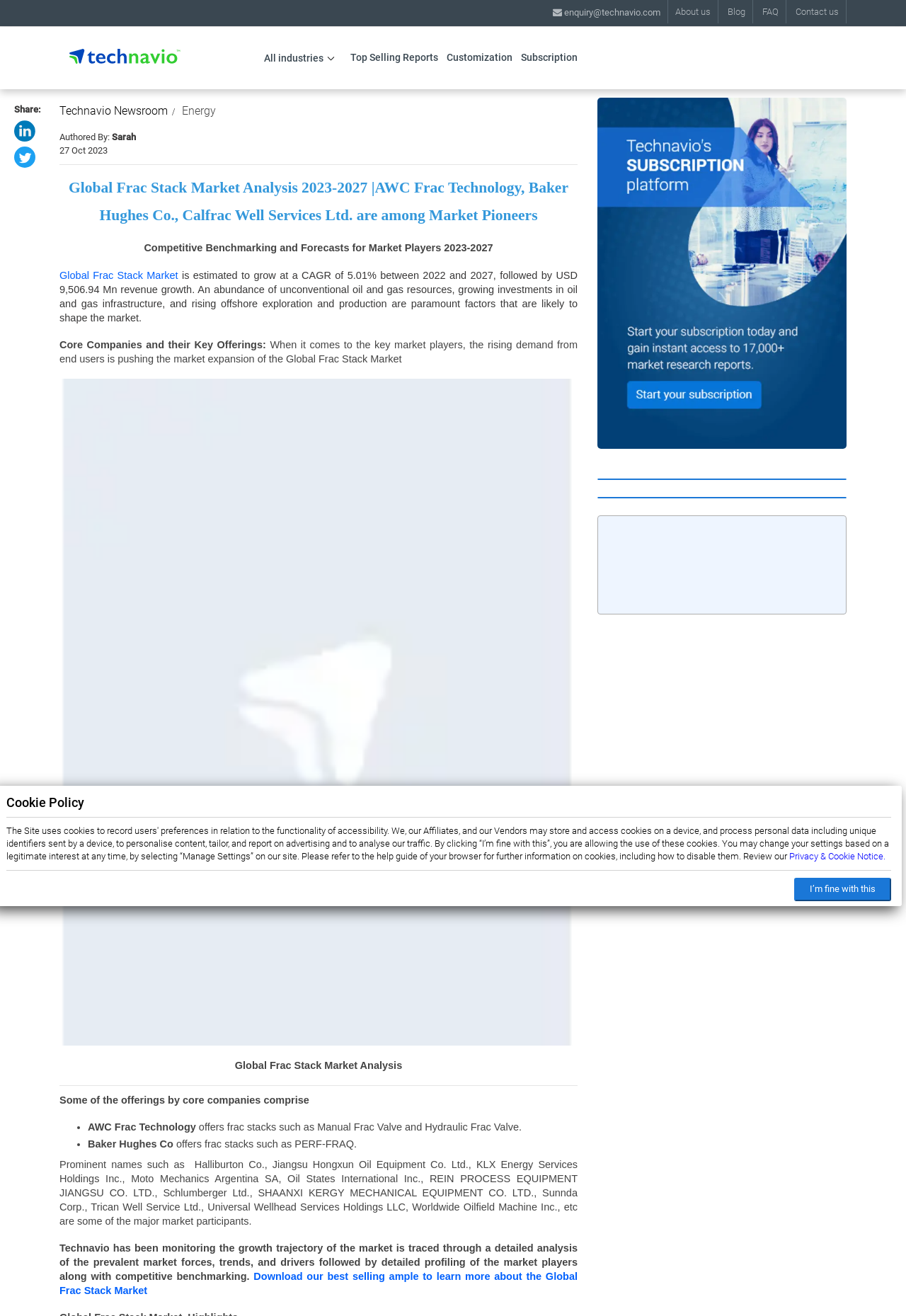Point out the bounding box coordinates of the section to click in order to follow this instruction: "Click on About us".

[0.737, 0.0, 0.793, 0.018]